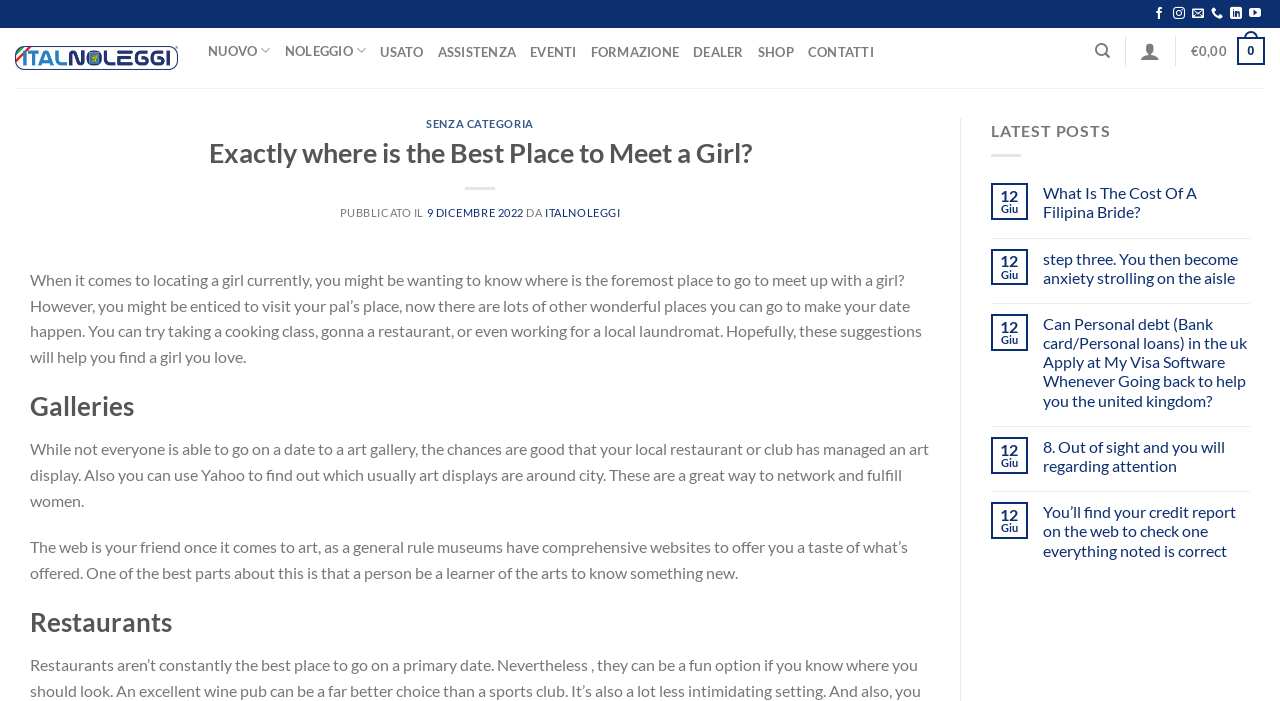With reference to the image, please provide a detailed answer to the following question: What is the topic of the article?

The topic of the article can be inferred from the content of the webpage, which discusses the best places to meet a girl, such as cooking classes, restaurants, and art galleries.